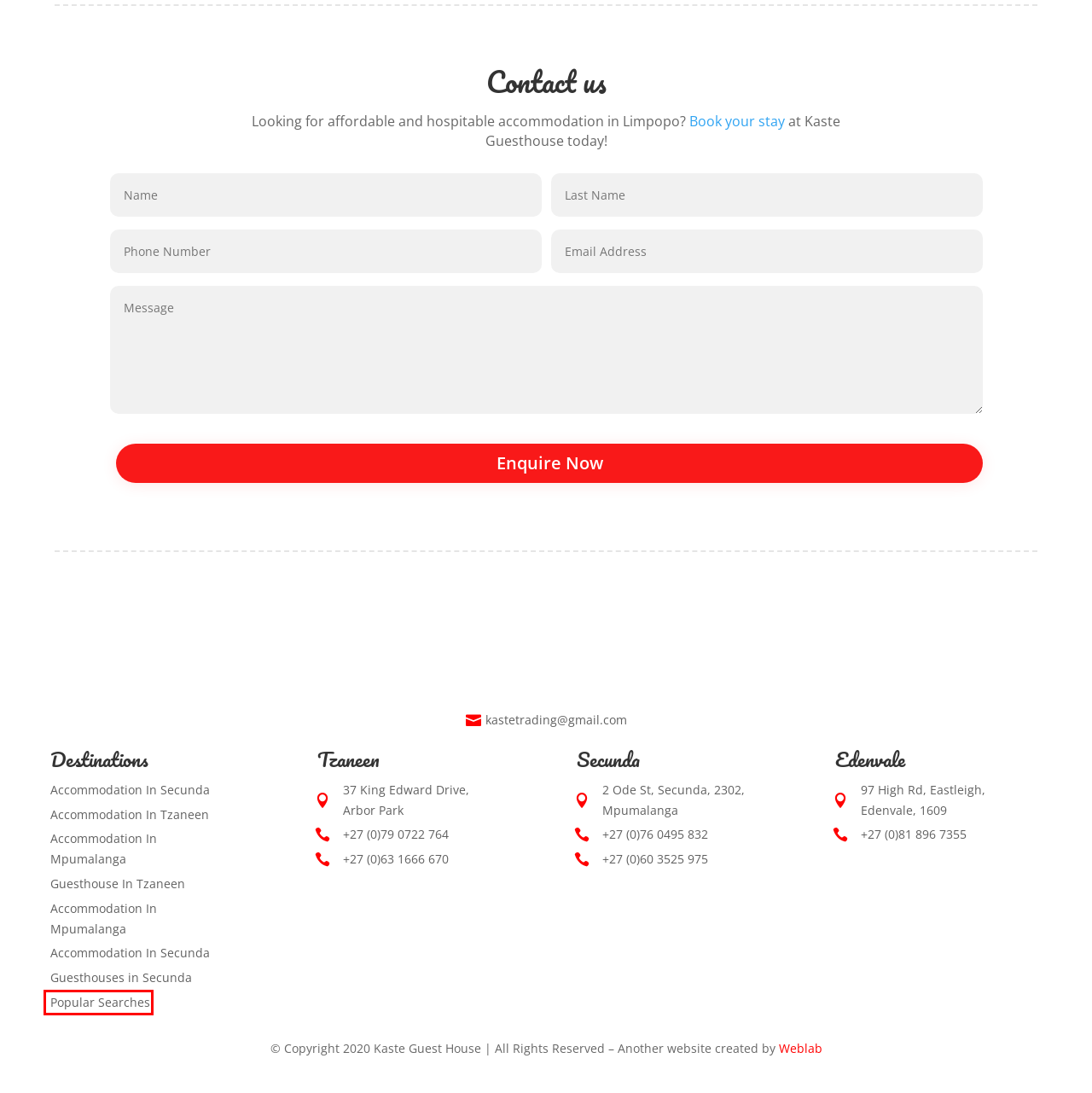You are presented with a screenshot of a webpage containing a red bounding box around an element. Determine which webpage description best describes the new webpage after clicking on the highlighted element. Here are the candidates:
A. Affordable Accommodation in Tzaneen | Cheap Guest Houses
B. Kaste Guest House | Affordable & Clean Accomodation
C. Web Design Durban & Digital Marketing Agency in South Africa
D. Accommodation in Tzaneen | Kaste Guesthouse
E. Guesthouses In Secunda | Affordable Accommodation
F. Nearby | Kaste Guesthouse | Accommodation In Secunda & Tzaneen
G. Kaste Guest House | Accommodation In Secunda & Tzaneen
H. Blog Posts | Exciting Stories & Adventures | Kaste Guesthouse

H